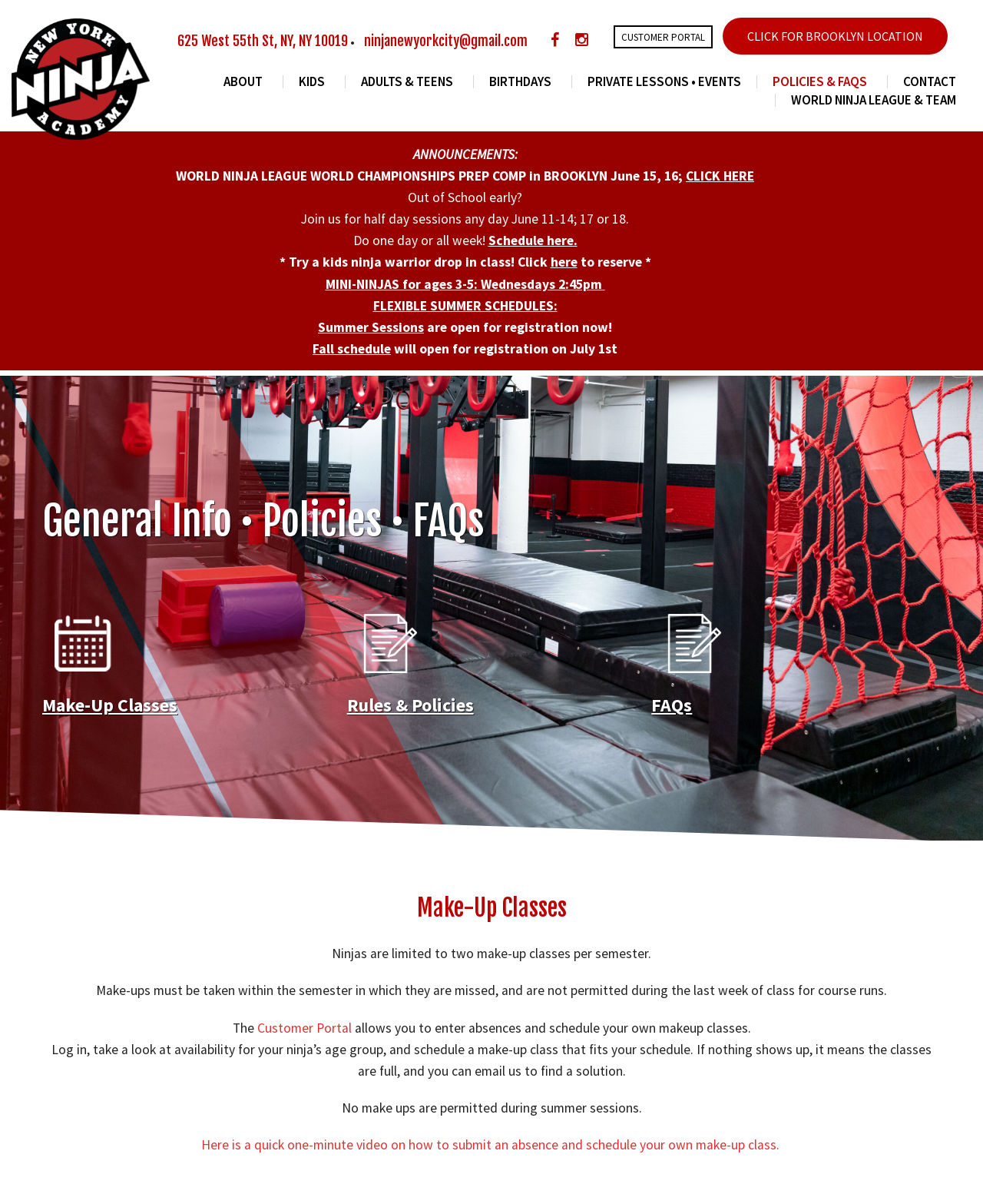What is the address of New York Ninja Academy?
Please ensure your answer is as detailed and informative as possible.

I found the address by looking at the static text element at the top of the webpage, which displays the address '625 West 55th St, NY, NY 10019'.